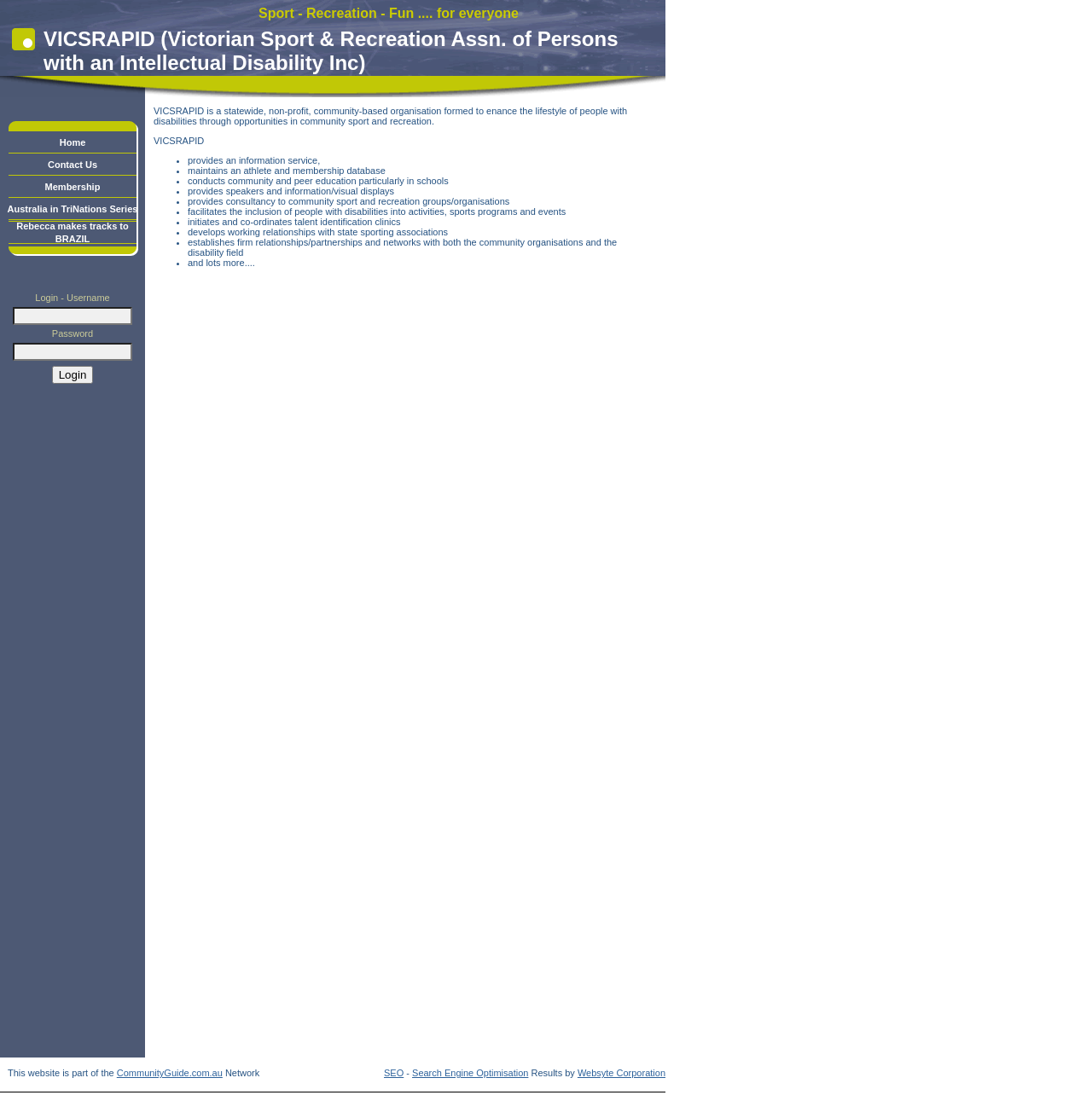Can you specify the bounding box coordinates for the region that should be clicked to fulfill this instruction: "Click the Home link".

[0.054, 0.124, 0.078, 0.134]